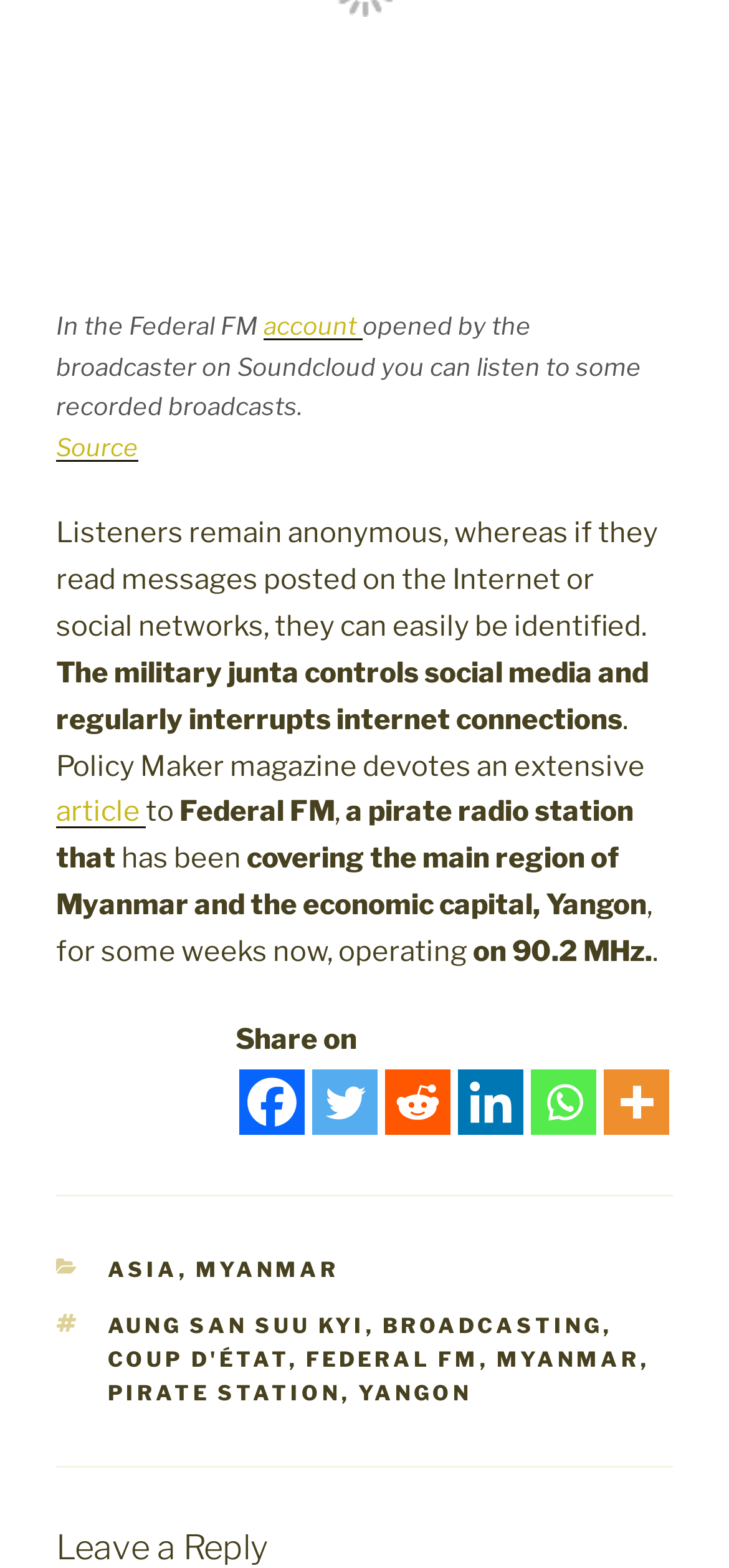Locate the bounding box coordinates of the element to click to perform the following action: 'Click on the category ASIA'. The coordinates should be given as four float values between 0 and 1, in the form of [left, top, right, bottom].

[0.147, 0.802, 0.245, 0.818]